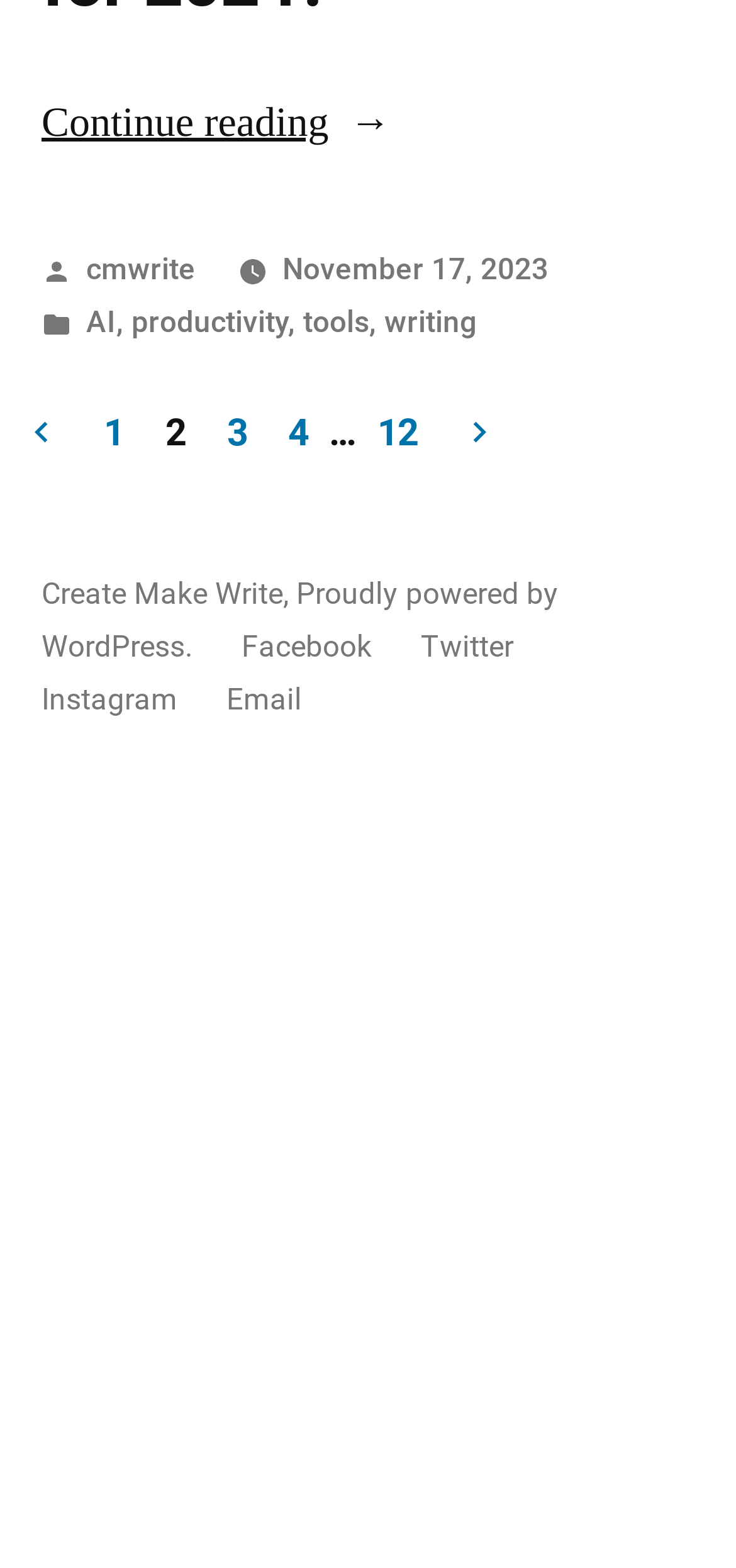Indicate the bounding box coordinates of the clickable region to achieve the following instruction: "Go to page 12."

[0.485, 0.249, 0.596, 0.309]